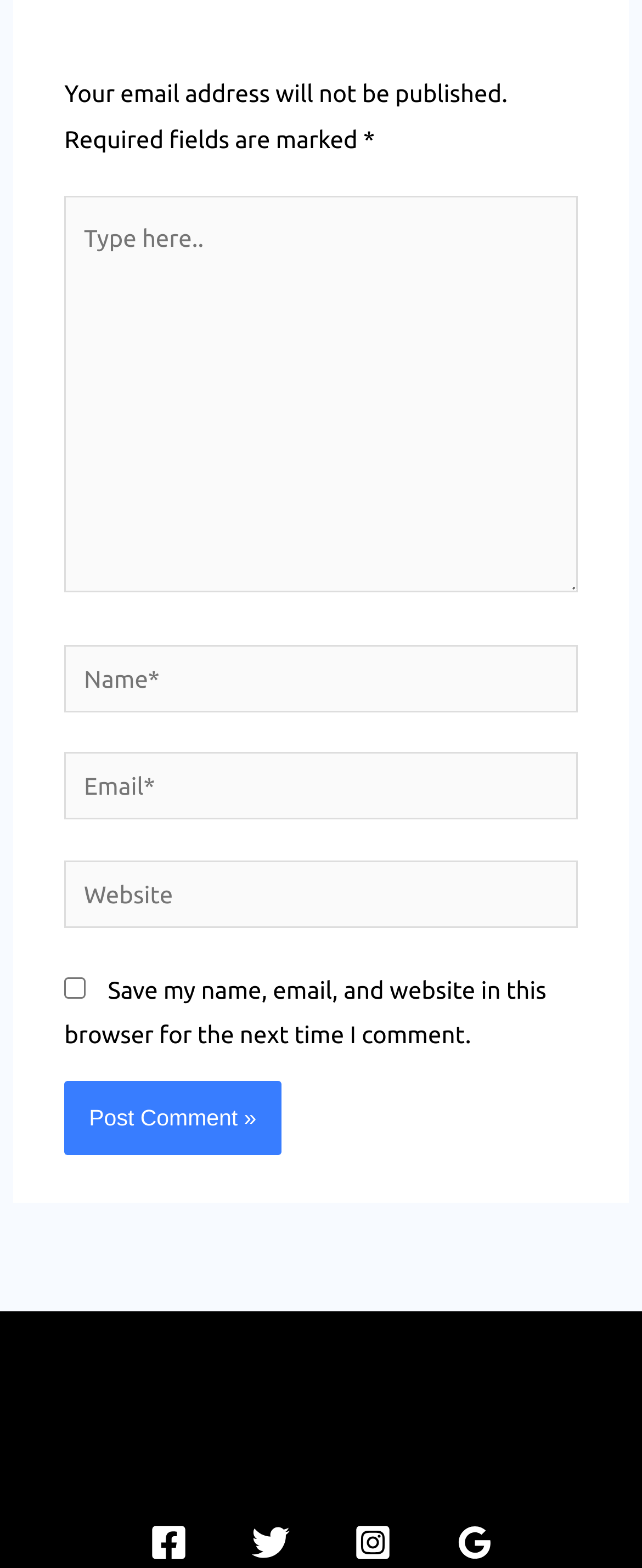Please provide a comprehensive response to the question based on the details in the image: What is the purpose of the checkbox?

The checkbox is located below the comment form and is labeled 'Save my name, email, and website in this browser for the next time I comment.' This suggests that its purpose is to save the user's comment information for future use.